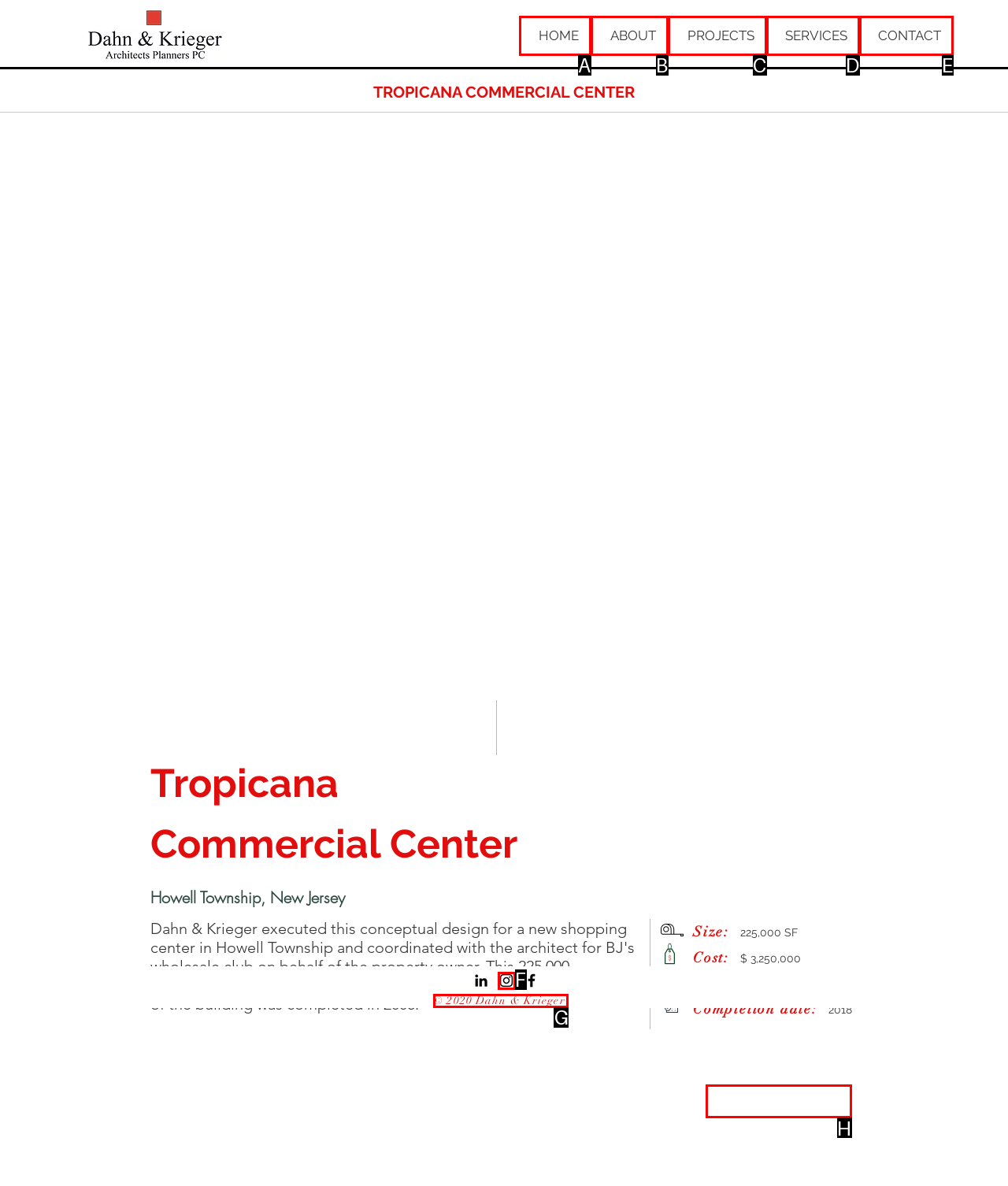Match the option to the description: © 2020 Dahn & Krieger
State the letter of the correct option from the available choices.

G